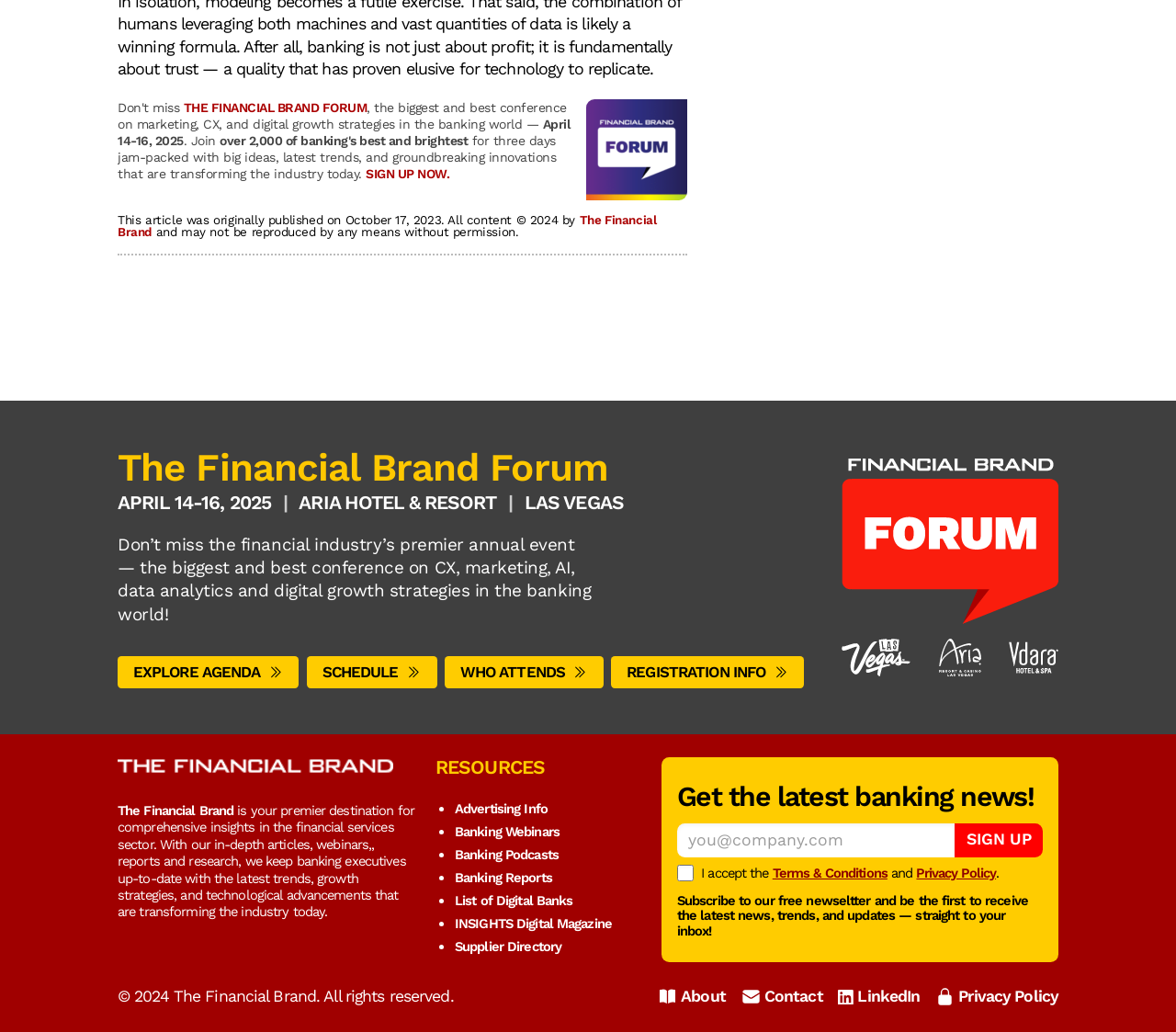Determine the bounding box coordinates for the area that needs to be clicked to fulfill this task: "Compare with Copy.ai". The coordinates must be given as four float numbers between 0 and 1, i.e., [left, top, right, bottom].

None